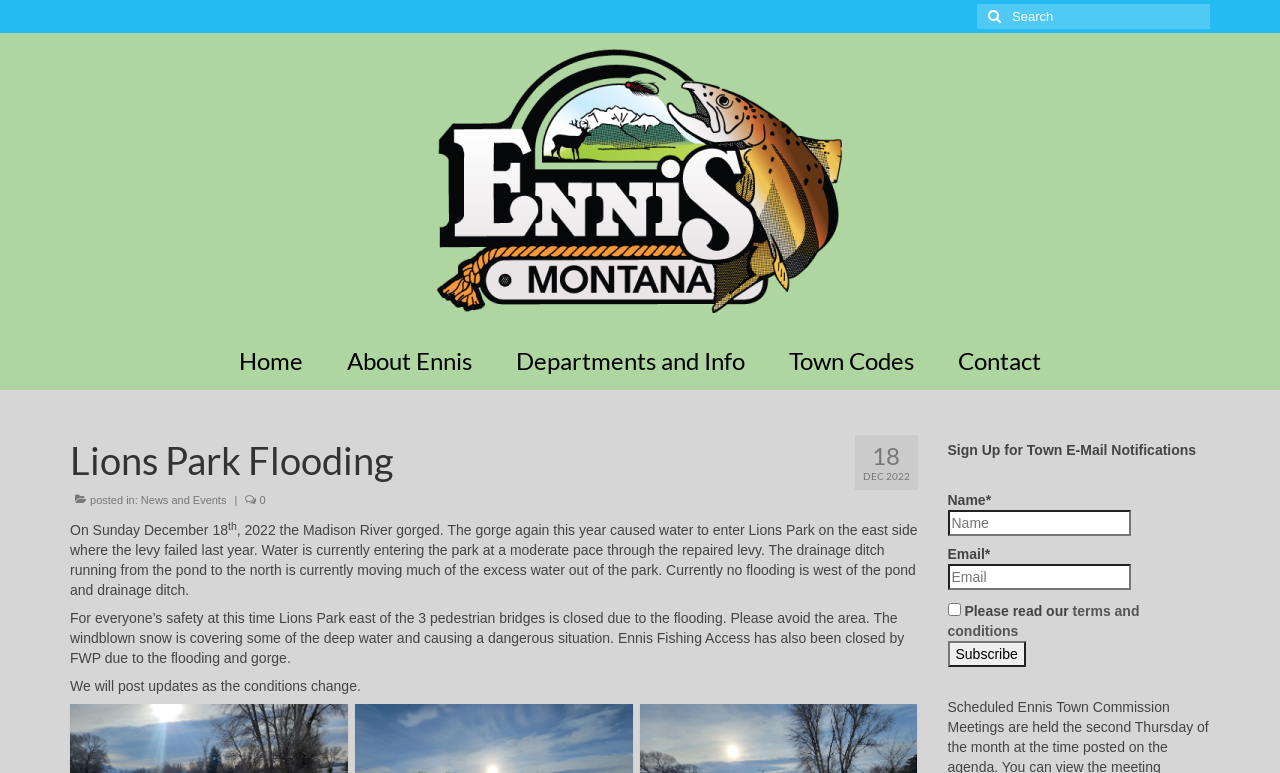Give an extensive and precise description of the webpage.

The webpage is about Lions Park Flooding in Ennis, Montana. At the top, there is a search bar with a magnifying glass icon and a "Search for:" label. Below the search bar, there is a large image with a caption "Ennis, Montana" and a link to the same title. 

On the left side, there are five navigation links: "Home", "About Ennis", "Departments and Info", "Town Codes", and "Contact". The "Contact" link has a notification with the text "18 DEC 2022" and a heading "Lions Park Flooding" above it.

The main content of the webpage is a news article about the flooding of Lions Park. The article starts with a heading "Lions Park Flooding" and is categorized under "News and Events". The article informs that the park is closed due to flooding and advises people to avoid the area. It also mentions that Ennis Fishing Access has been closed by FWP due to the flooding.

On the right side, there is a section to sign up for town email notifications. It has fields to enter name and email, a checkbox to agree to terms and conditions, and a "Subscribe" button.